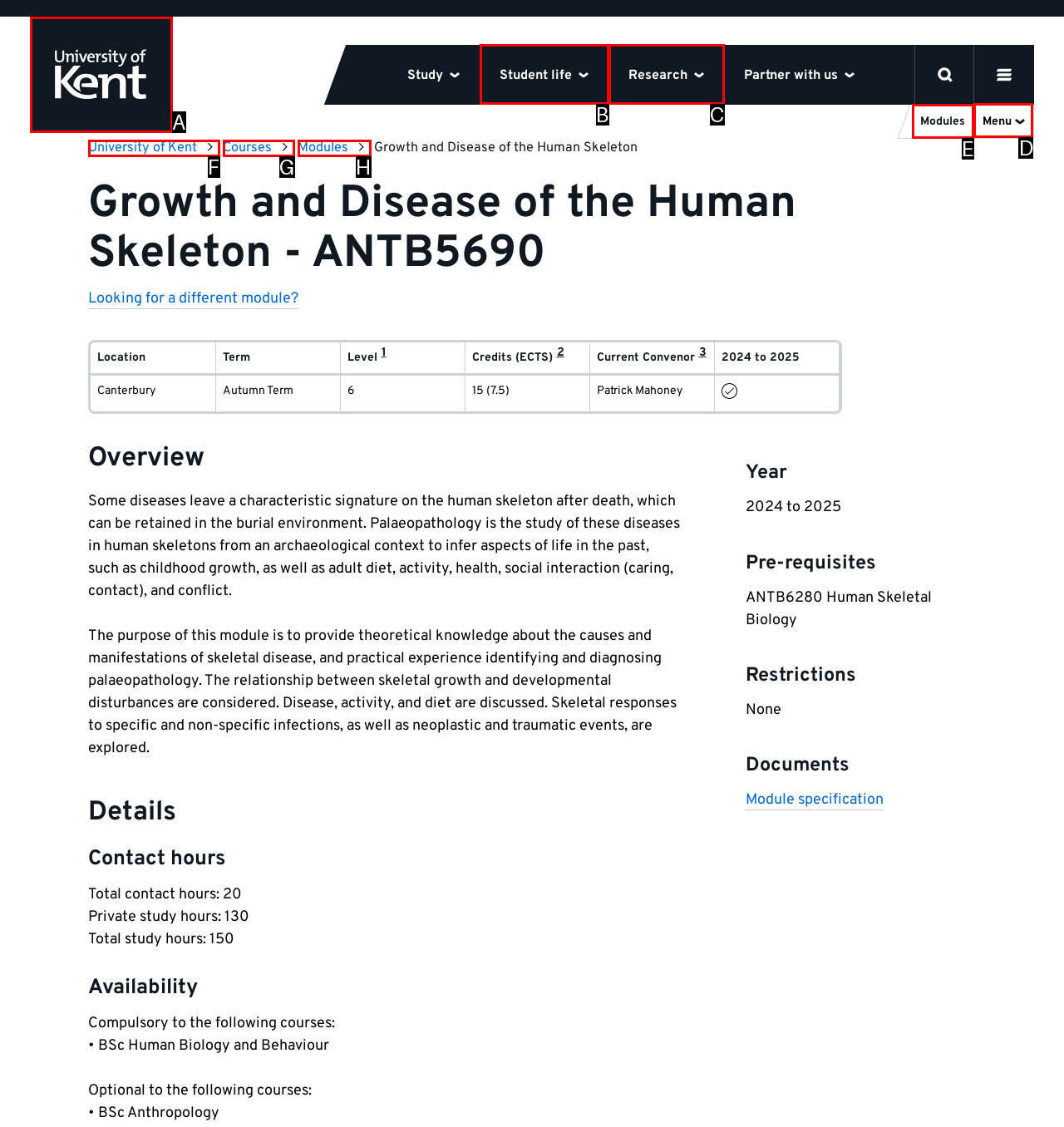Identify the appropriate lettered option to execute the following task: Click the 'Menu' button
Respond with the letter of the selected choice.

D